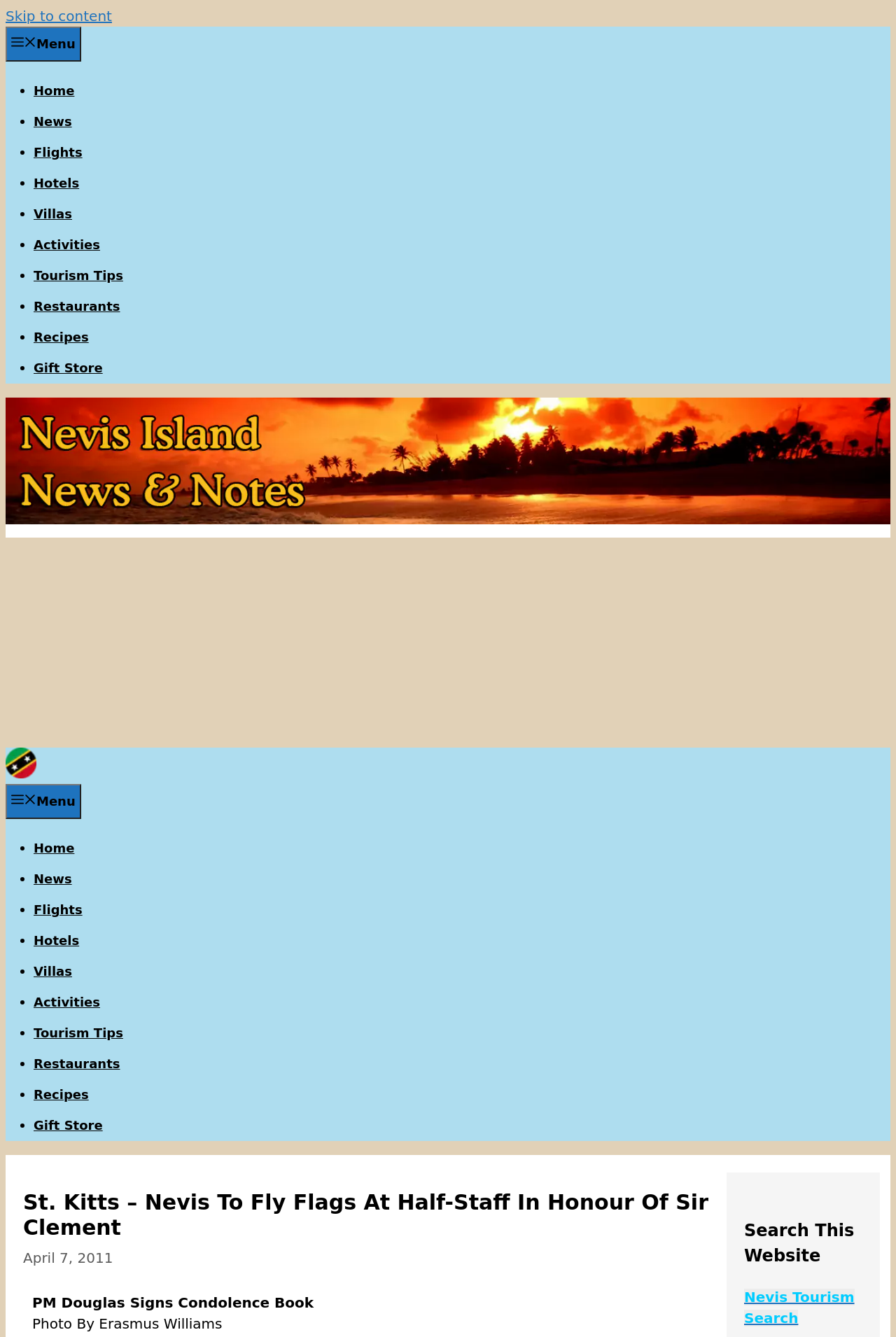What is the name of the island in the website title?
Based on the image, respond with a single word or phrase.

Nevis